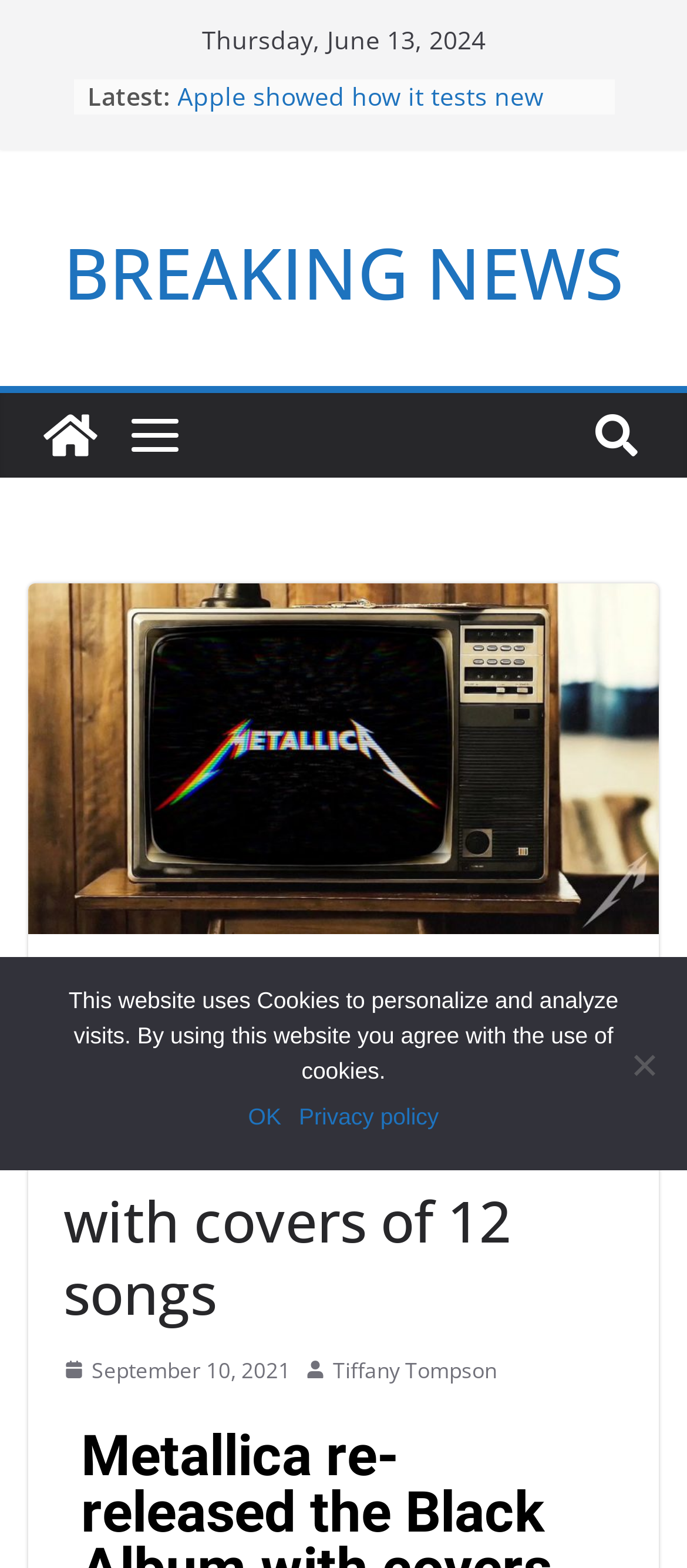Locate the bounding box coordinates of the clickable part needed for the task: "Read the latest news".

[0.127, 0.051, 0.247, 0.072]